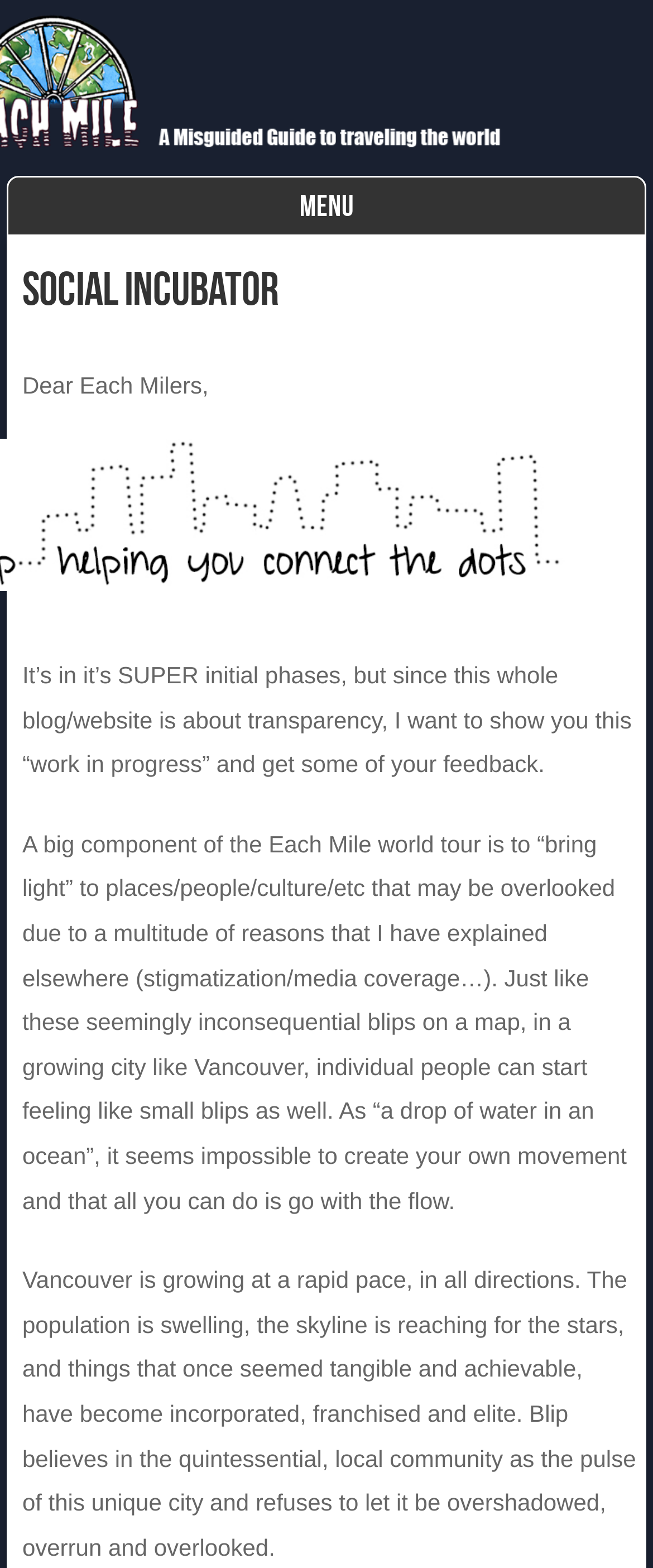What is the name of the blog?
Please provide a single word or phrase in response based on the screenshot.

Each Mile